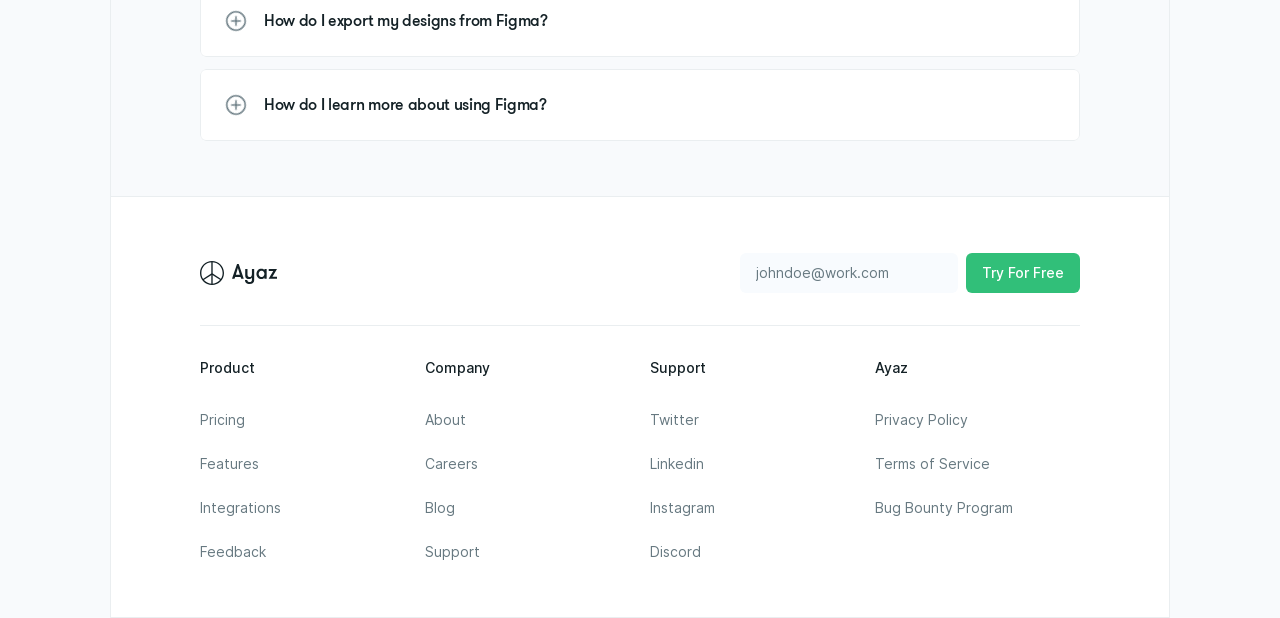Find the bounding box coordinates of the element to click in order to complete the given instruction: "Enter email address in the text box."

[0.578, 0.409, 0.748, 0.474]